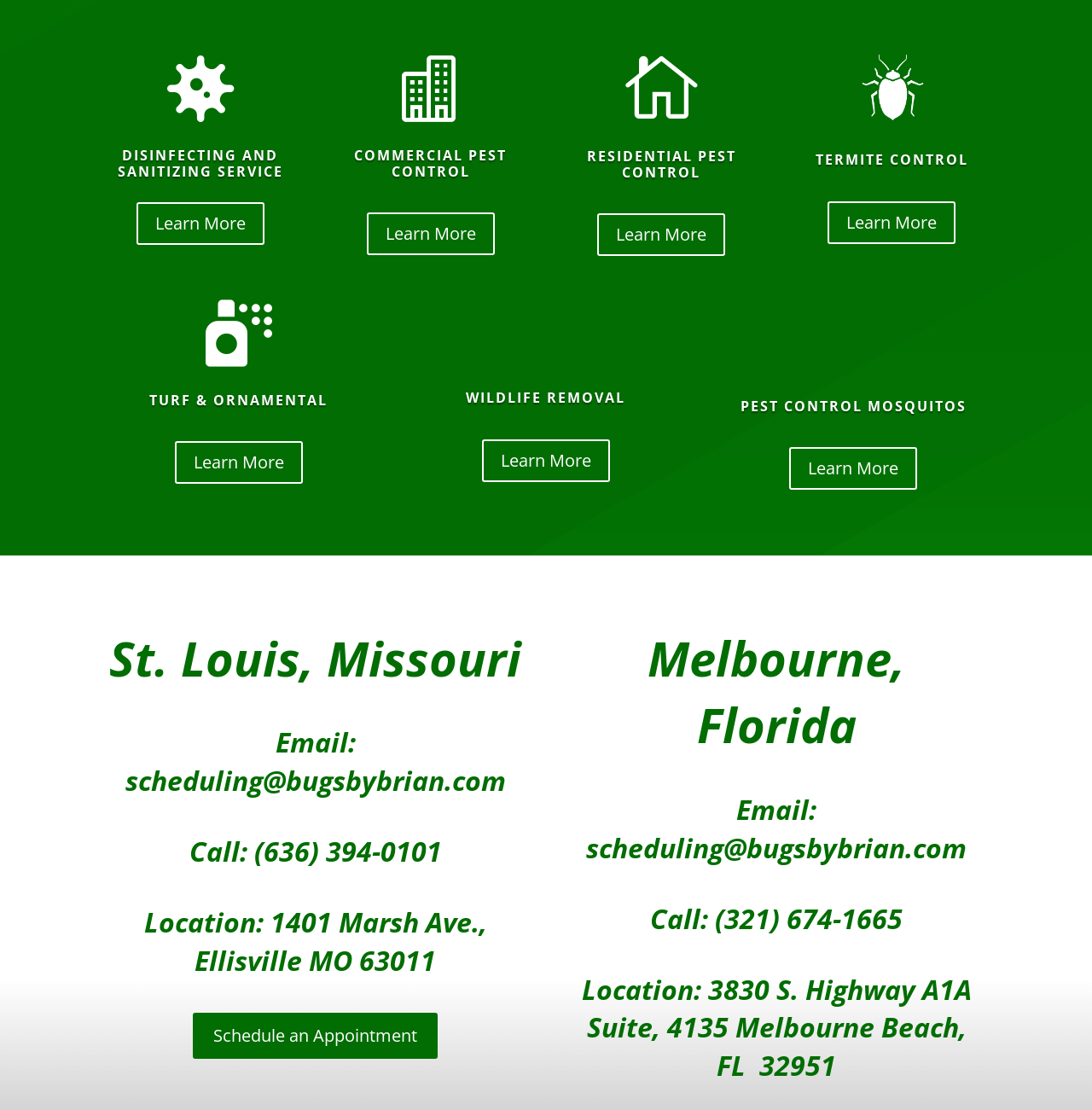Please identify the bounding box coordinates of where to click in order to follow the instruction: "Learn more about residential pest control".

[0.547, 0.192, 0.664, 0.231]